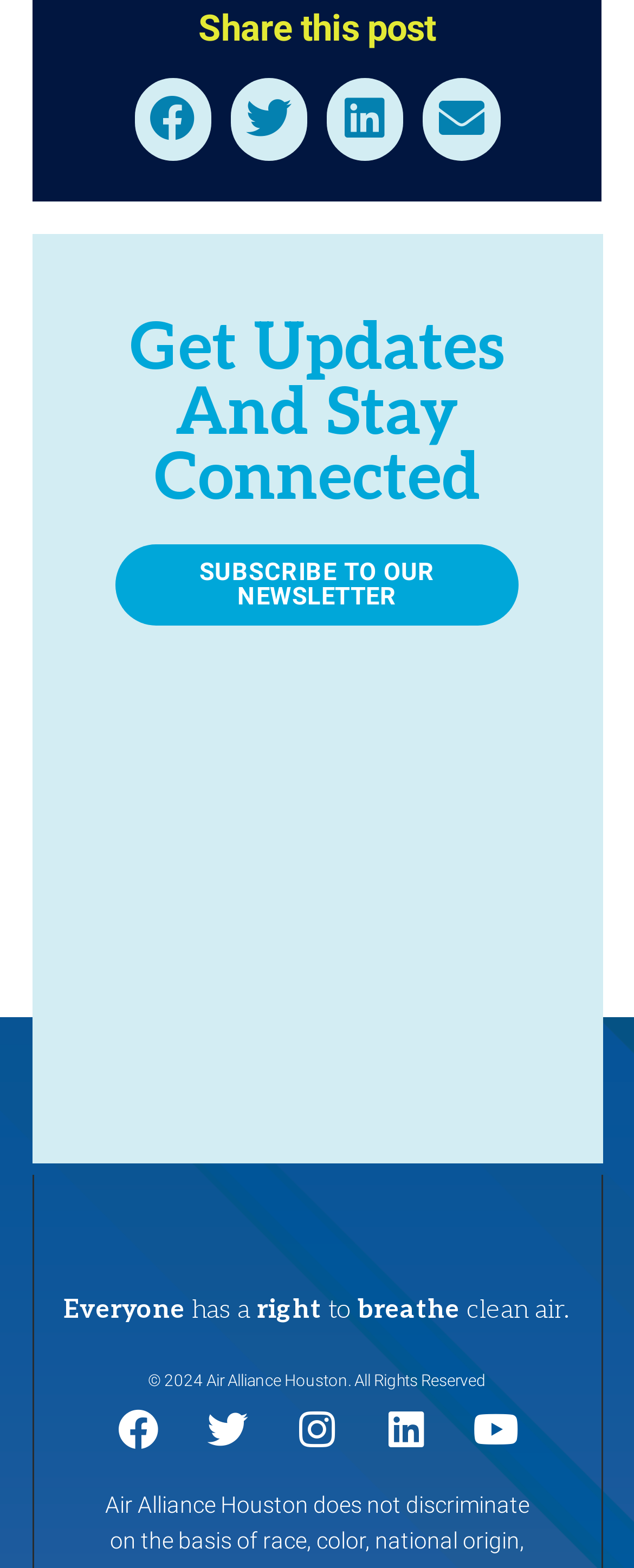Locate the bounding box coordinates of the element to click to perform the following action: 'Share on Facebook'. The coordinates should be given as four float values between 0 and 1, in the form of [left, top, right, bottom].

[0.212, 0.05, 0.333, 0.102]